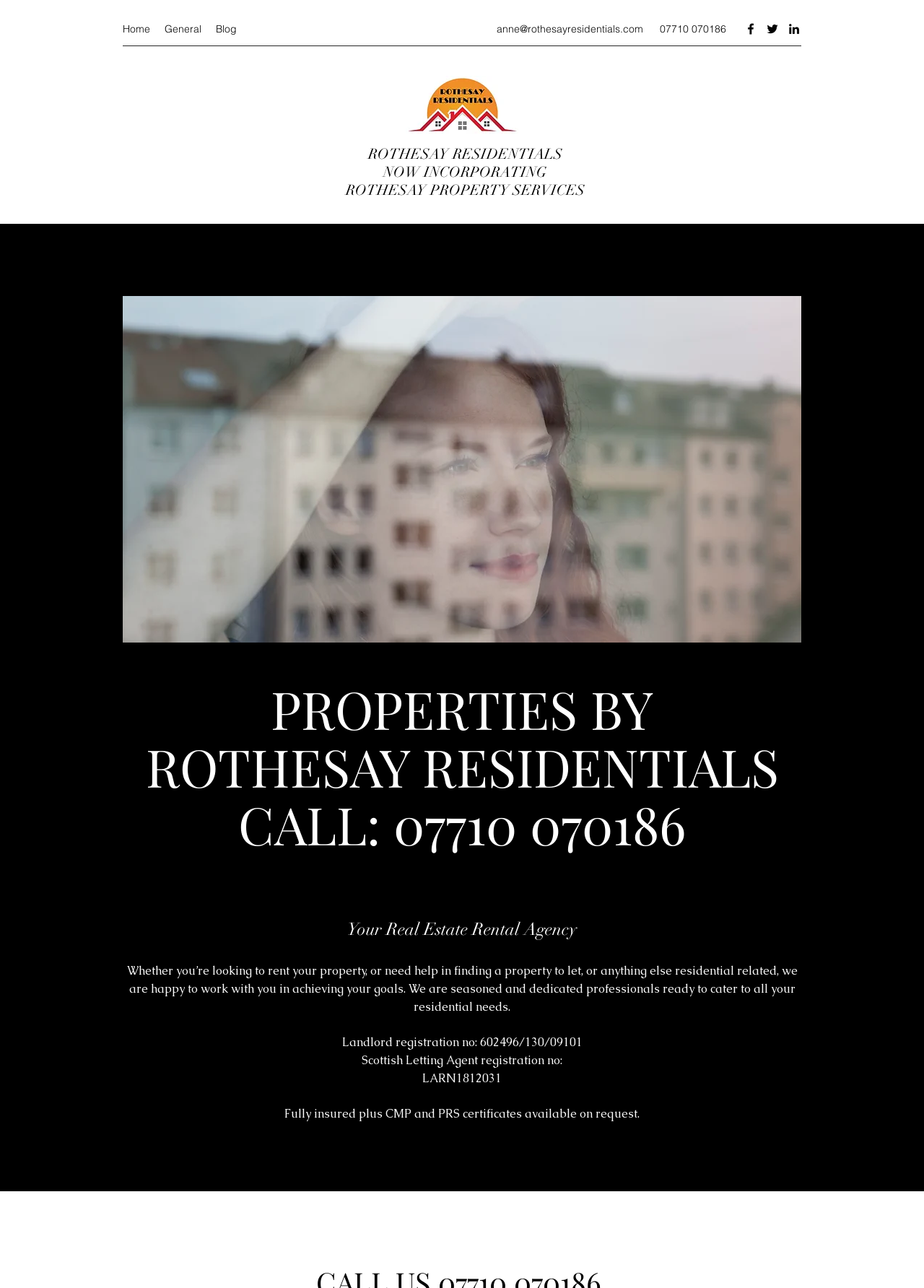Given the description "Blog", provide the bounding box coordinates of the corresponding UI element.

[0.226, 0.014, 0.264, 0.031]